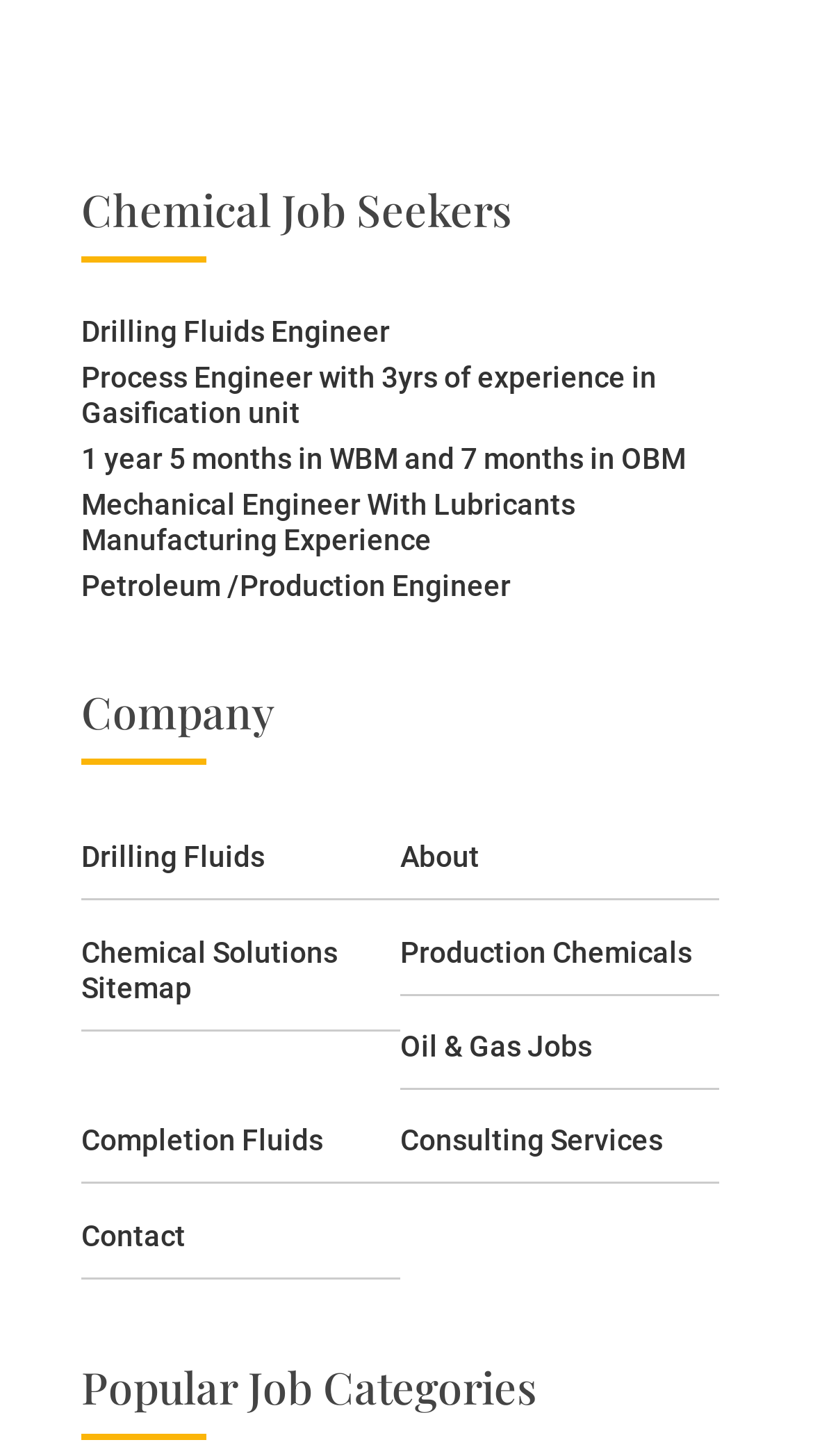Identify the bounding box of the HTML element described as: "Drilling Fluids Engineer".

[0.1, 0.216, 0.479, 0.239]